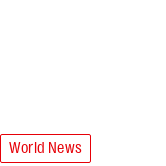Please provide a short answer using a single word or phrase for the question:
Who composed the opera?

Georges Bizet